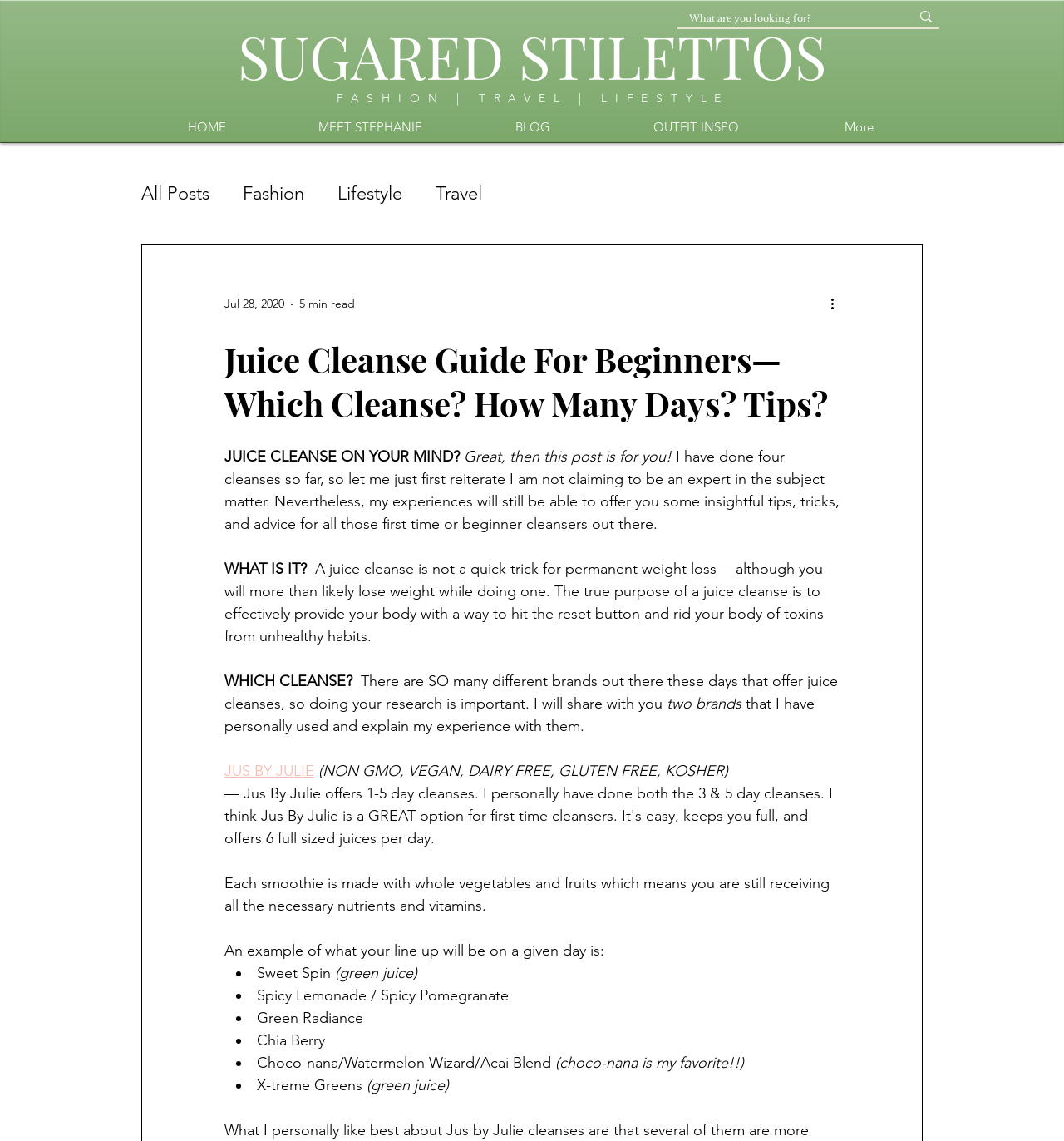Find the bounding box coordinates of the clickable area that will achieve the following instruction: "Read more about fashion".

[0.228, 0.16, 0.286, 0.179]